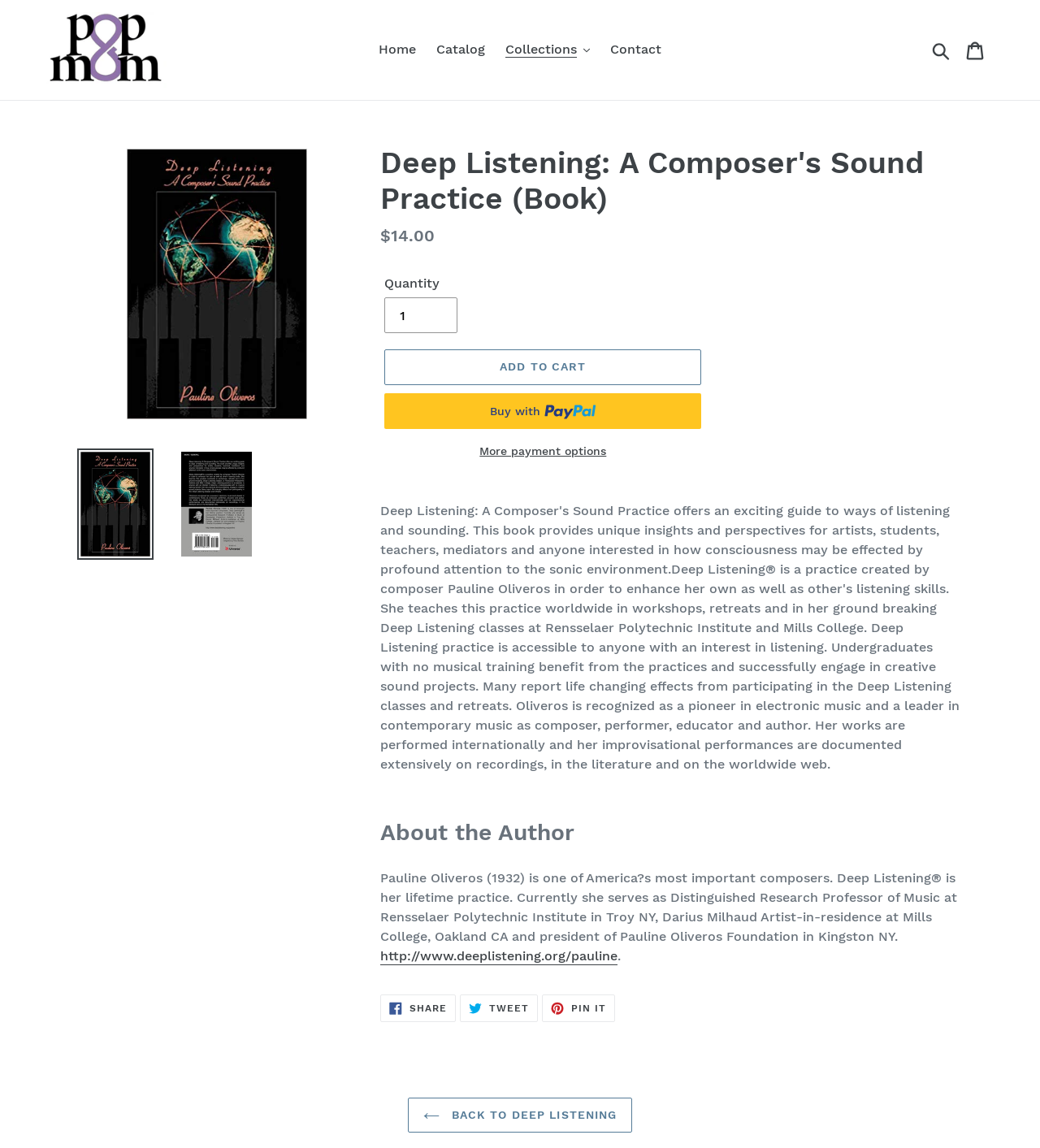Locate the bounding box coordinates of the clickable area to execute the instruction: "Click the 'Home' link". Provide the coordinates as four float numbers between 0 and 1, represented as [left, top, right, bottom].

[0.356, 0.033, 0.408, 0.054]